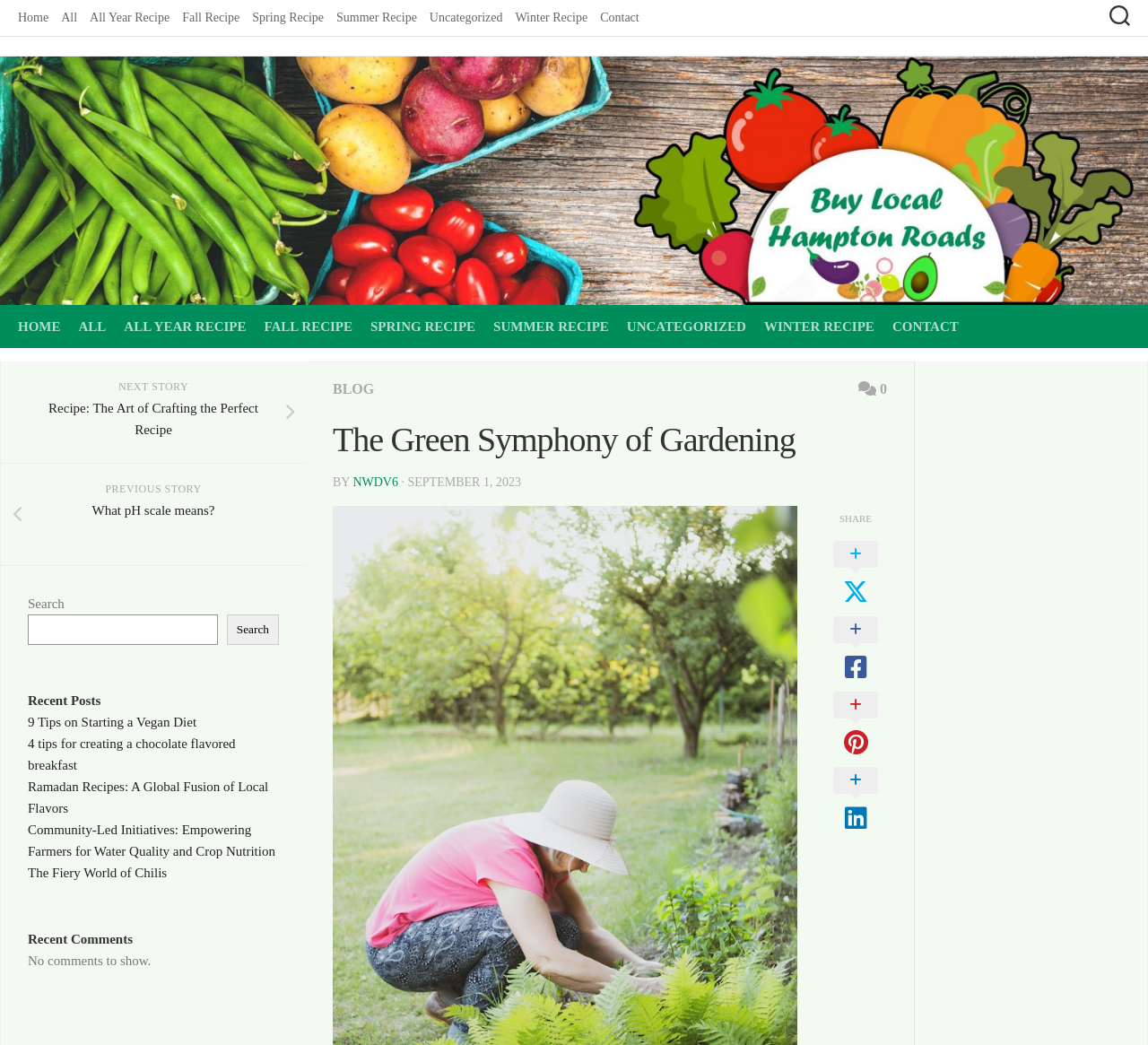Please determine the bounding box coordinates of the clickable area required to carry out the following instruction: "Go to the 'Contact' page". The coordinates must be four float numbers between 0 and 1, represented as [left, top, right, bottom].

[0.523, 0.009, 0.557, 0.026]